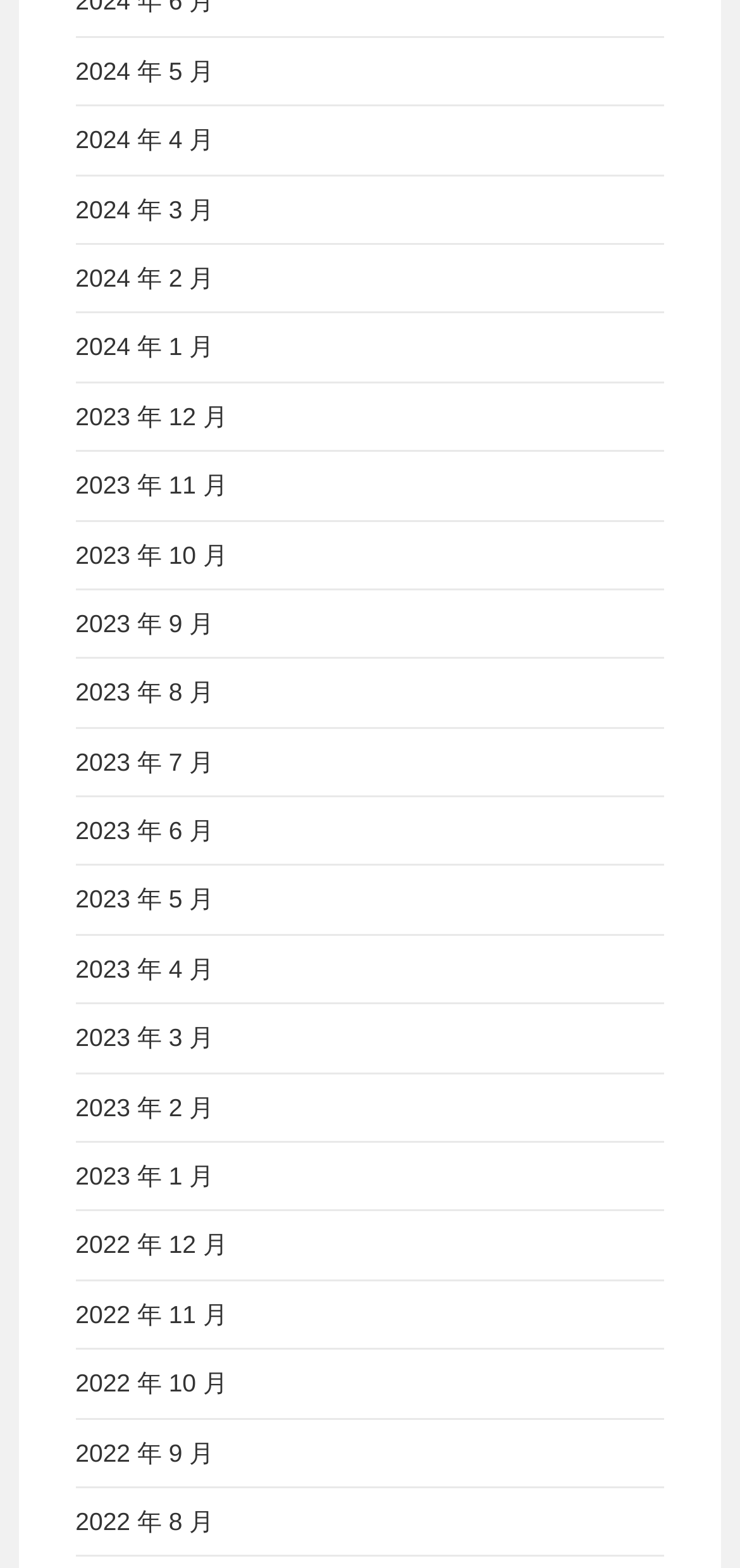Based on the description "2022 年 8 月", find the bounding box of the specified UI element.

[0.102, 0.961, 0.289, 0.979]